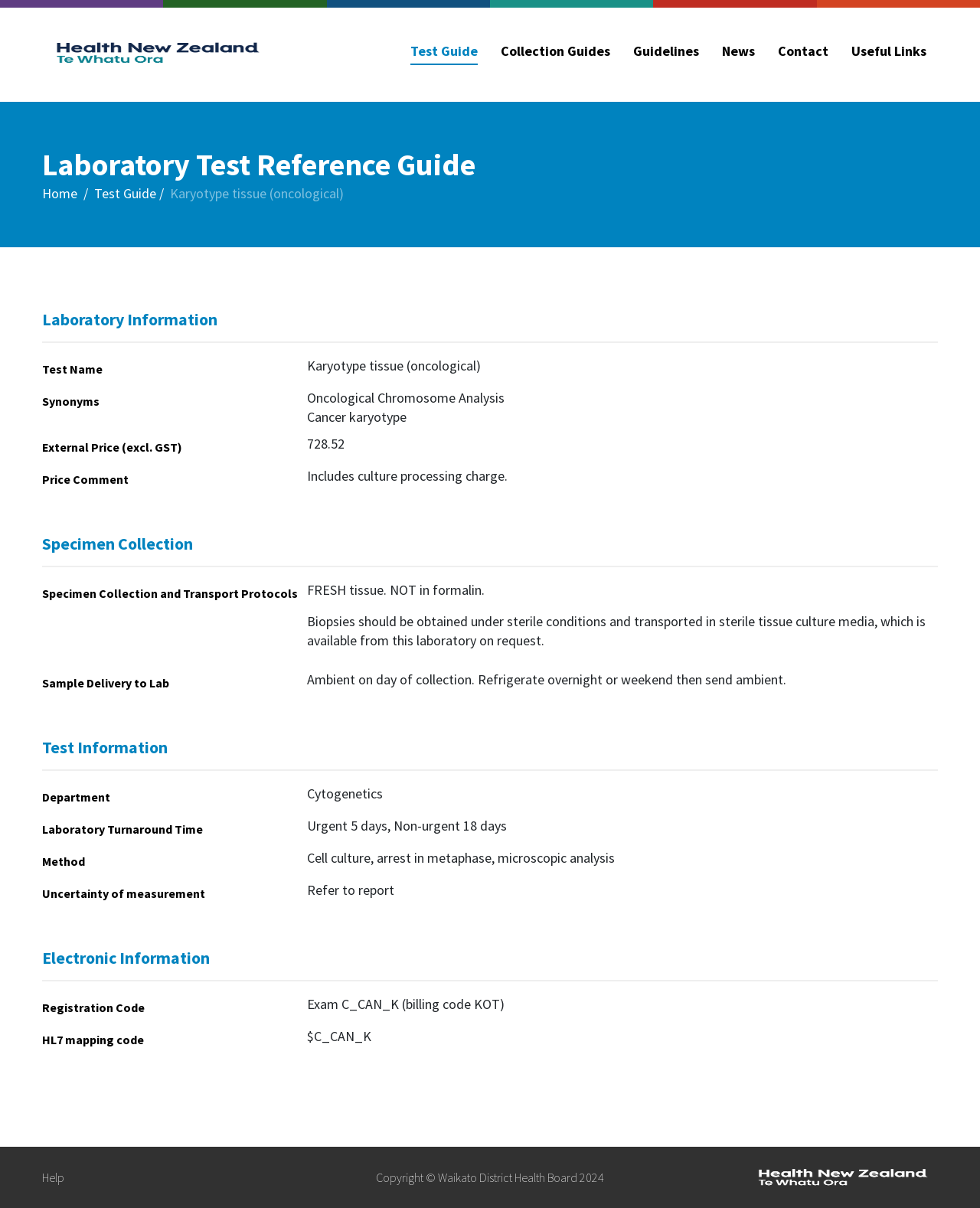Find the UI element described as: "parent_node: Test Guide" and predict its bounding box coordinates. Ensure the coordinates are four float numbers between 0 and 1, [left, top, right, bottom].

[0.043, 0.0, 0.407, 0.084]